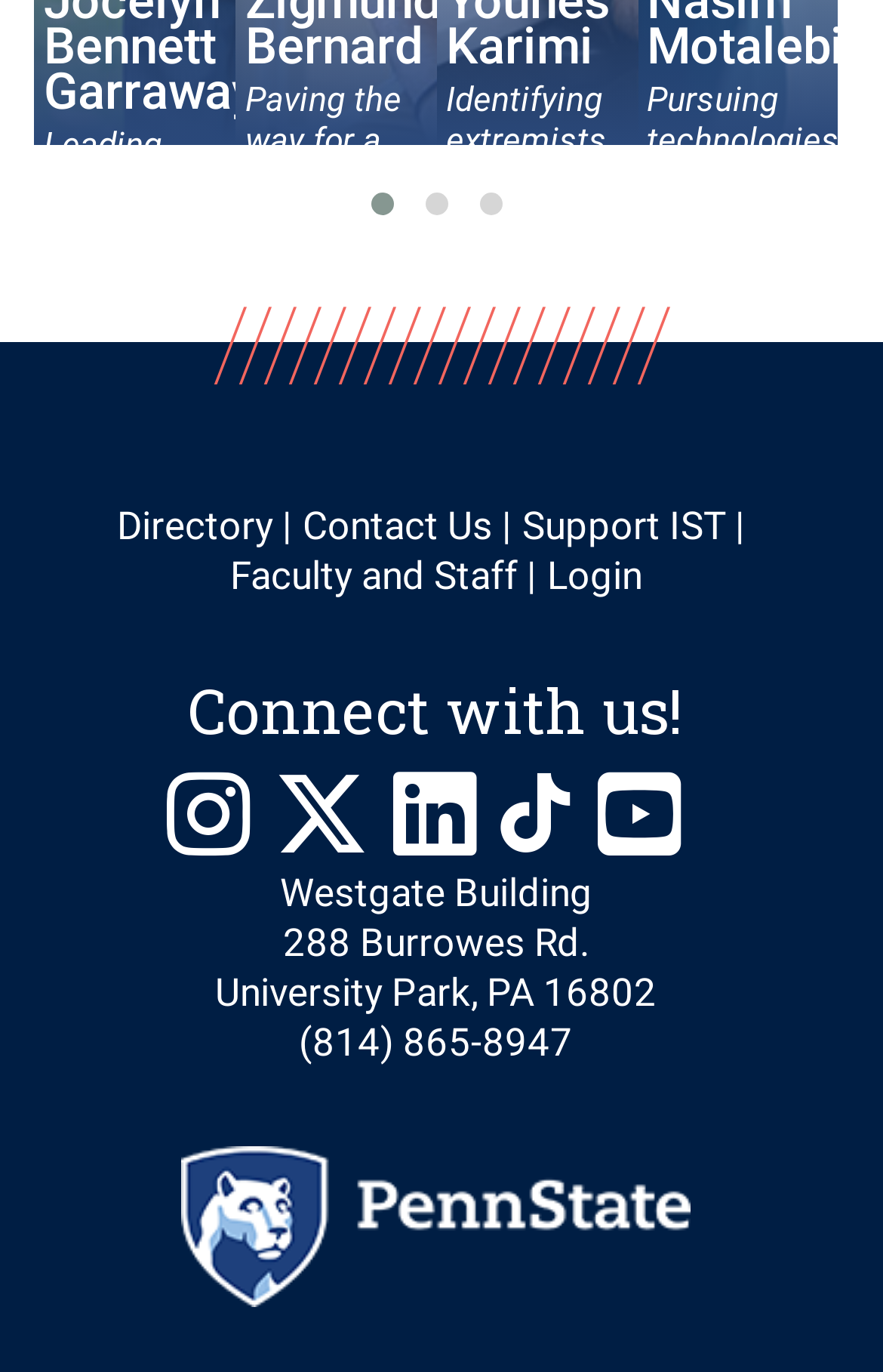Can you specify the bounding box coordinates of the area that needs to be clicked to fulfill the following instruction: "Login"?

[0.619, 0.403, 0.727, 0.436]